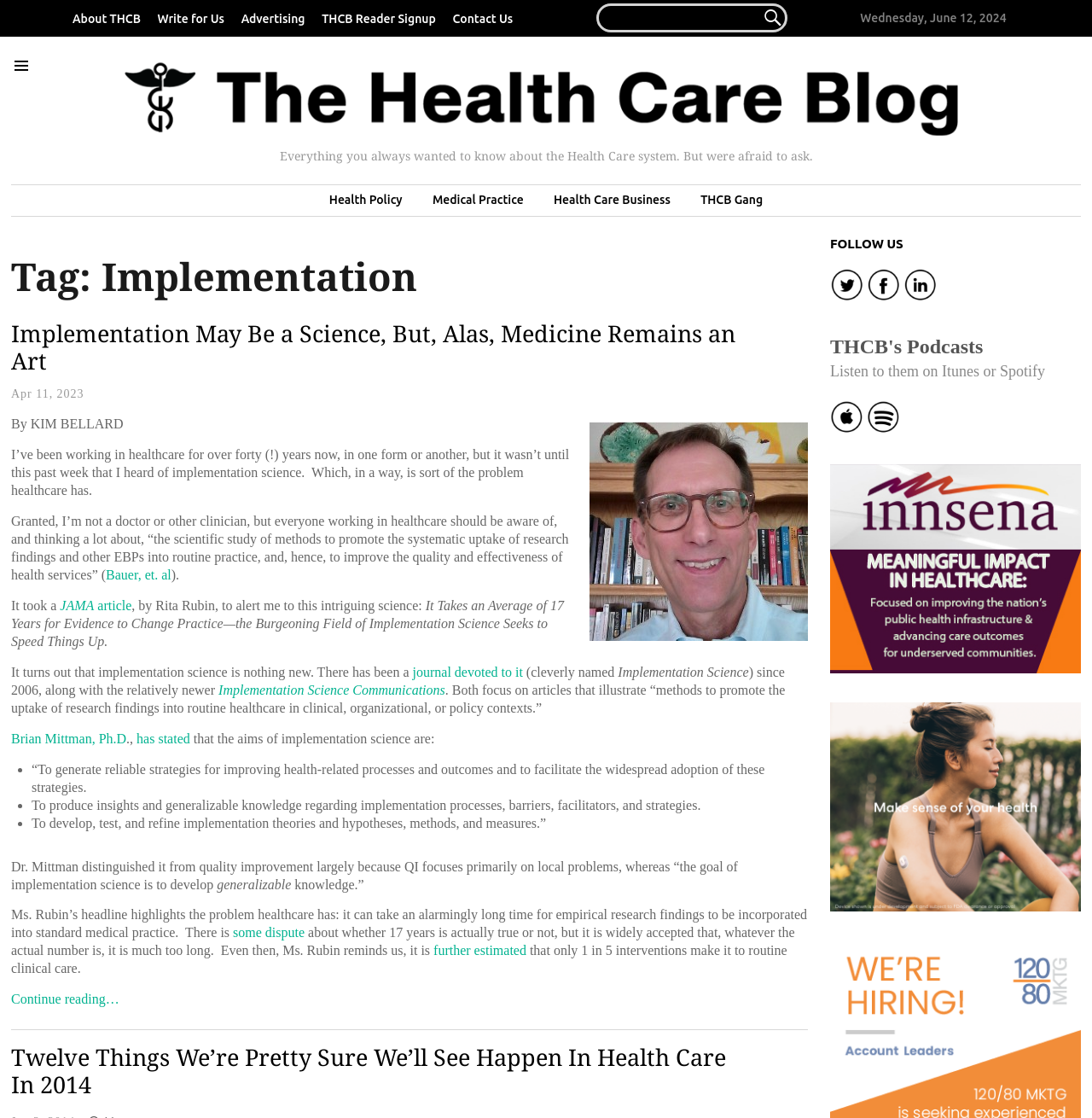Describe every aspect of the webpage comprehensively.

The webpage is about The Health Care Blog, a platform that discusses various topics related to healthcare. At the top, there are six links: "About THCB", "Write for Us", "Advertising", "THCB Reader Signup", and "Contact Us". Next to these links, there is a search bar with a magnifying glass icon.

Below the search bar, there is a heading that reads "Home" with a link to the homepage. Underneath, there is a brief description of the blog, stating that it covers everything one wants to know about the healthcare system.

The main content of the page is an article titled "Implementation May Be a Science, But, Alas, Medicine Remains an Art". The article discusses the concept of implementation science, which aims to promote the uptake of research findings into routine healthcare practice. The author, Kim Bellard, shares their experience of learning about implementation science and its importance in improving healthcare.

The article is divided into several sections, with headings and subheadings that break up the text. There are also links to external sources, such as a JAMA article and a journal devoted to implementation science. The text is accompanied by a figure, which is not described.

At the bottom of the article, there is a link to continue reading, as well as a heading that reads "Twelve Things We’re Pretty Sure We’ll See Happen In Health Care In 2014", which appears to be a separate article or post.

On the right-hand side of the page, there are several links and images, including social media links, a link to the blog's iTunes and Spotify pages, and a link to the blog's Google page. There is also a heading that reads "FOLLOW US" and a static text that says "Listen to them on Itunes or Spotify".